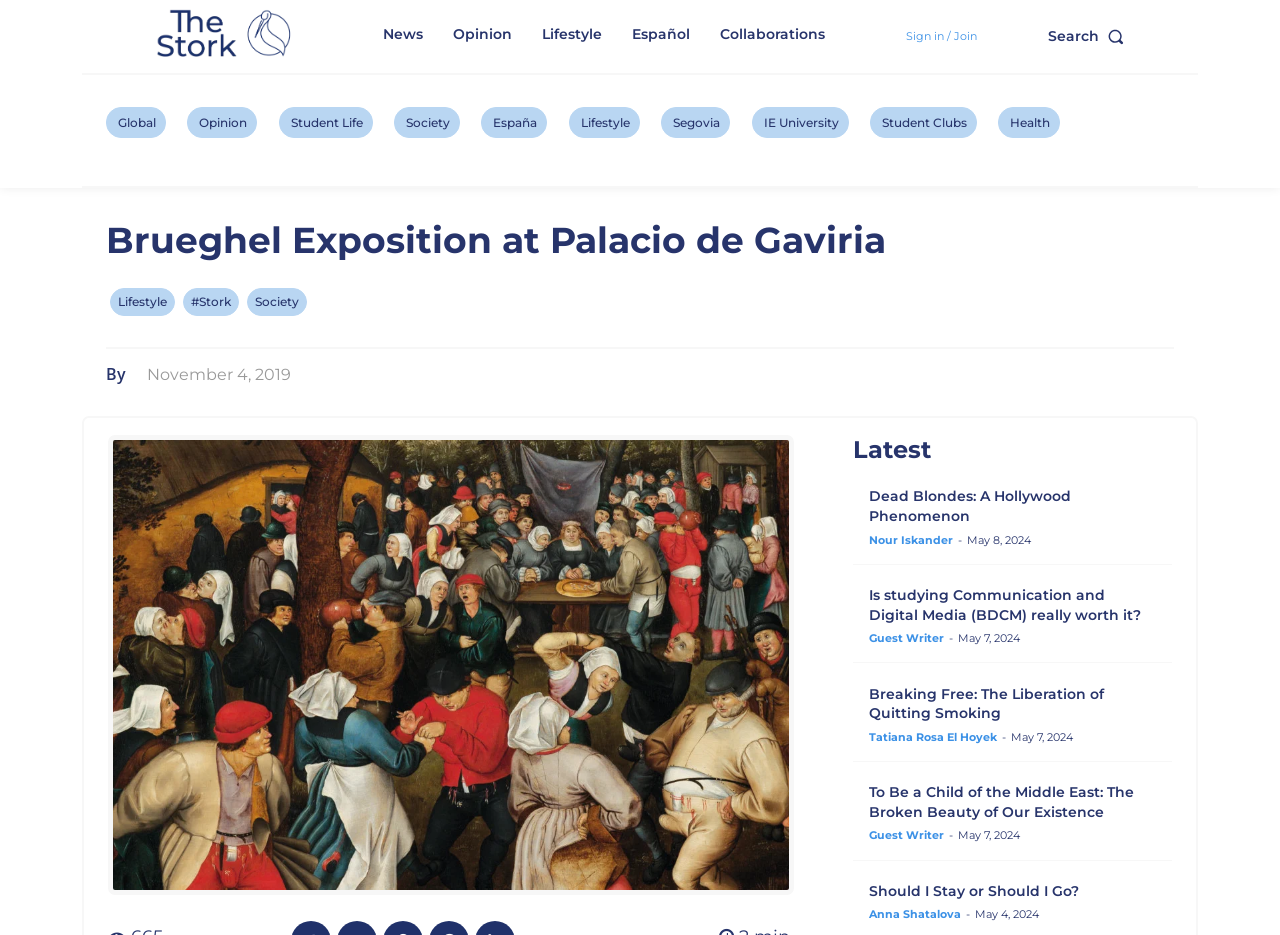Locate the bounding box coordinates of the clickable element to fulfill the following instruction: "Sign in or join the community". Provide the coordinates as four float numbers between 0 and 1 in the format [left, top, right, bottom].

[0.708, 0.033, 0.763, 0.045]